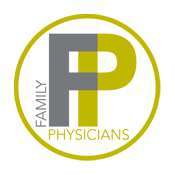What does the 'FP' in the logo stand for?
Please answer the question with a detailed response using the information from the screenshot.

The question asks about the meaning of the 'FP' in the logo. The caption explains that the 'FP' represents 'Family Physicians', which is the name of the medical center.